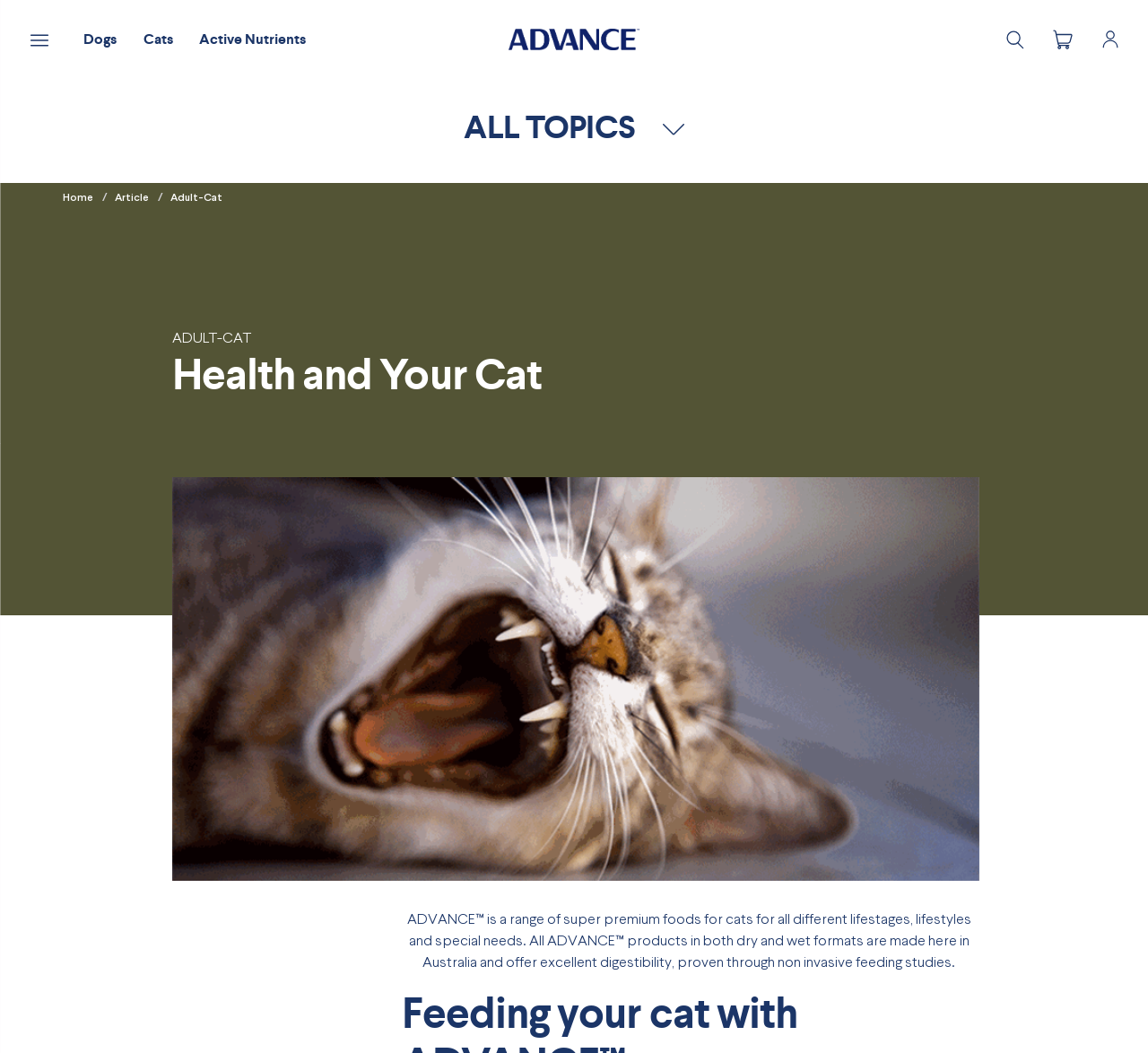Please find the bounding box coordinates of the element's region to be clicked to carry out this instruction: "View cart".

[0.917, 0.027, 0.934, 0.048]